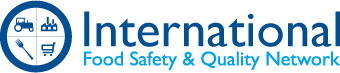What is the dominant color scheme?
Based on the content of the image, thoroughly explain and answer the question.

The caption states that the color scheme 'predominantly uses variations of blue', which implies that blue is the main or dominant color used in the logo.